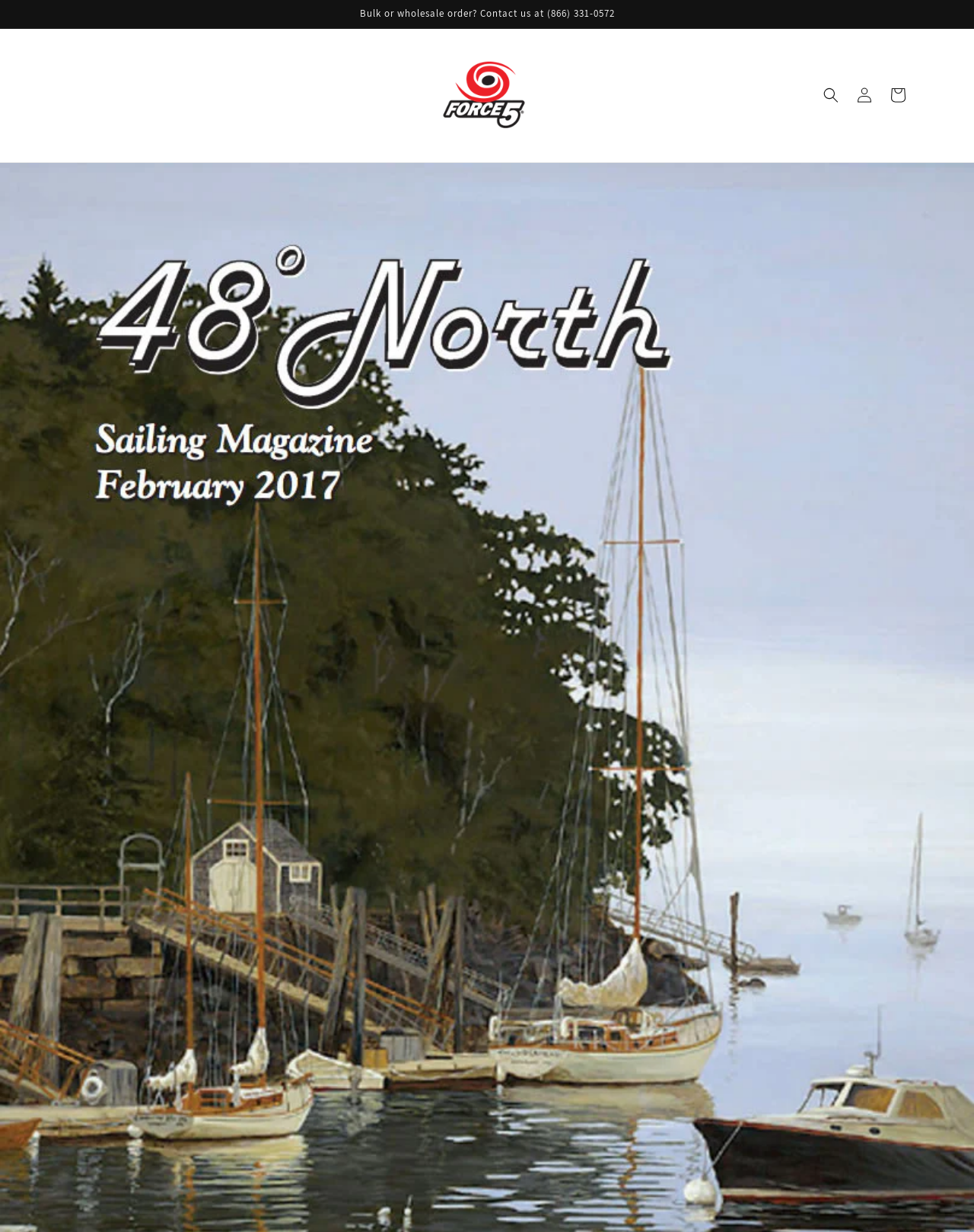Construct a comprehensive caption that outlines the webpage's structure and content.

The webpage is about Force5 Marine, a product that protects engines and critical equipment from corrosion. At the top of the page, there is an announcement section that spans the entire width, containing a phone number for bulk or wholesale orders. Below this section, the Force5 logo is displayed, which is a clickable link. 

To the right of the logo, there is a search button that, when clicked, opens a dialog box. Next to the search button are links to log in and access the cart, which are positioned side by side.